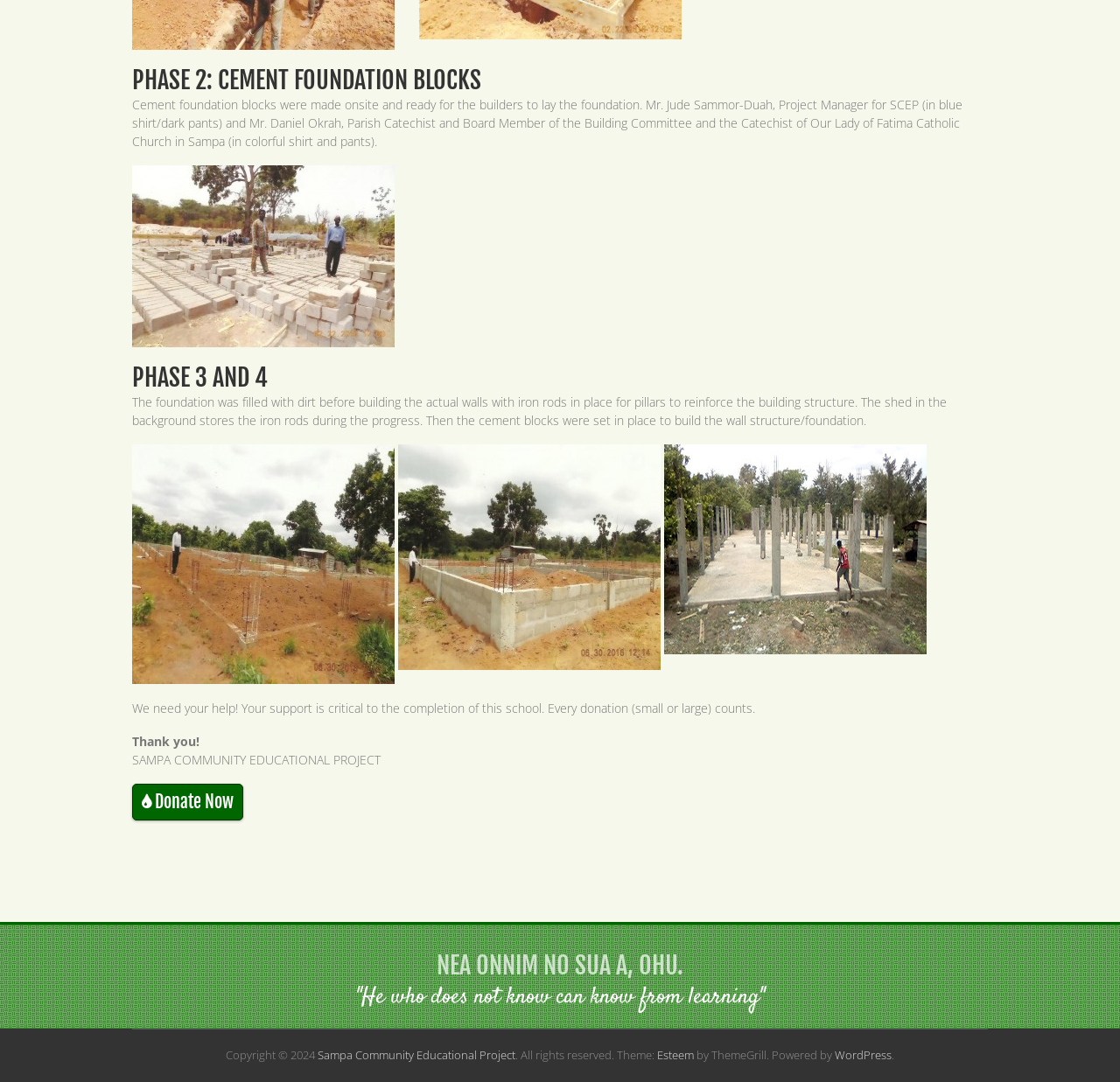What is the call to action for donations?
Respond to the question with a well-detailed and thorough answer.

The link element with the text ' Donate Now' is a call to action for visitors to donate to the project. It is located at the bottom of the webpage, emphasizing the need for support to complete the school.